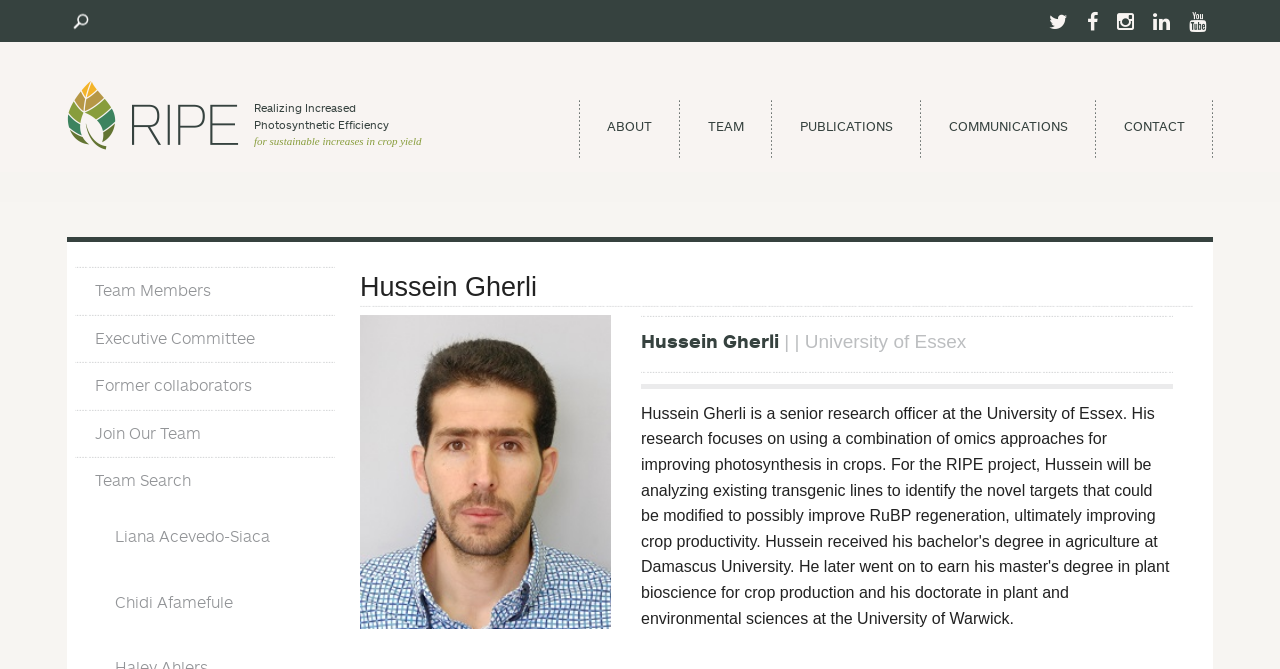Locate the bounding box coordinates for the element described below: "particles". The coordinates must be four float values between 0 and 1, formatted as [left, top, right, bottom].

None